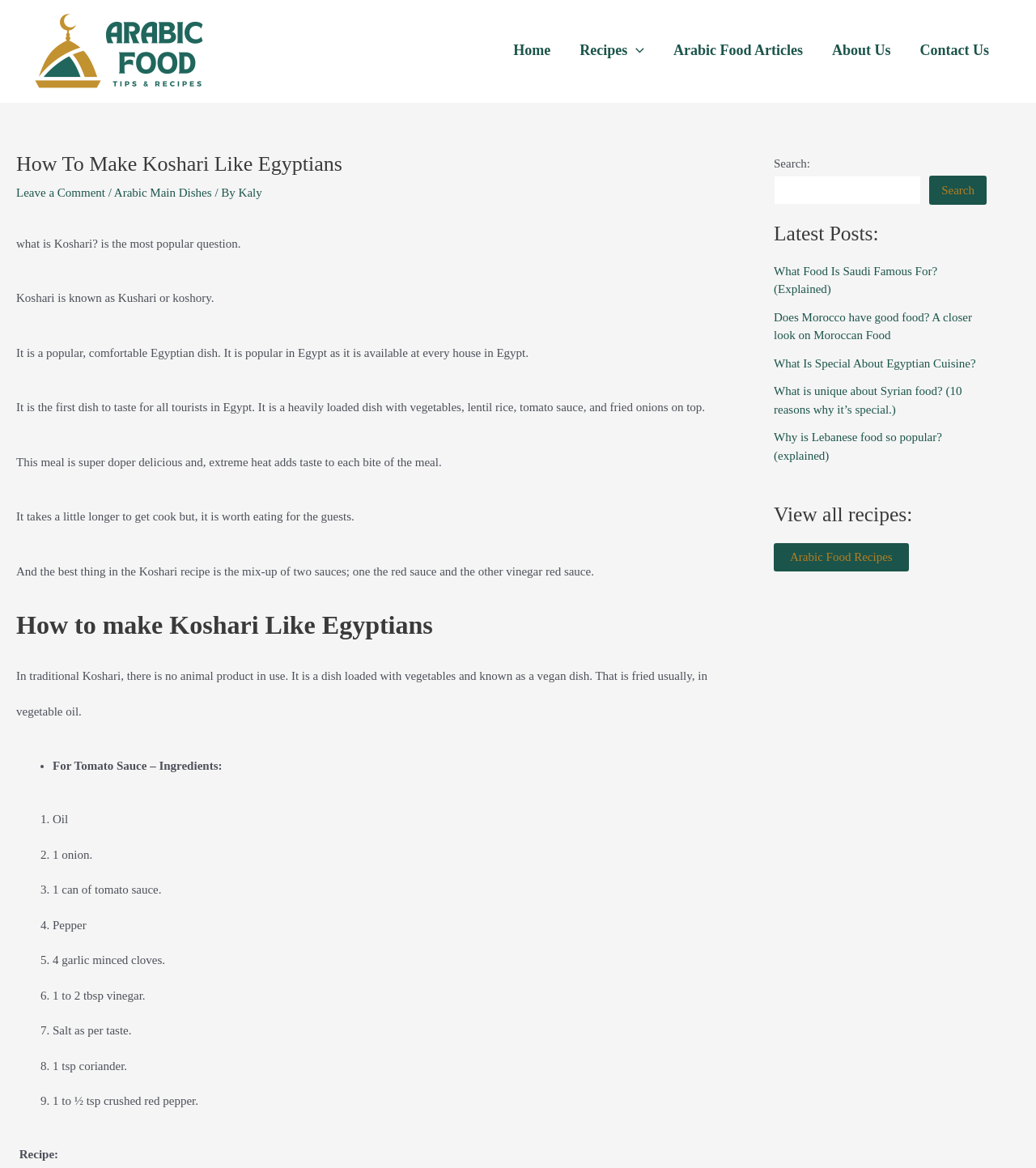Please specify the bounding box coordinates of the area that should be clicked to accomplish the following instruction: "Leave a comment". The coordinates should consist of four float numbers between 0 and 1, i.e., [left, top, right, bottom].

[0.016, 0.16, 0.102, 0.171]